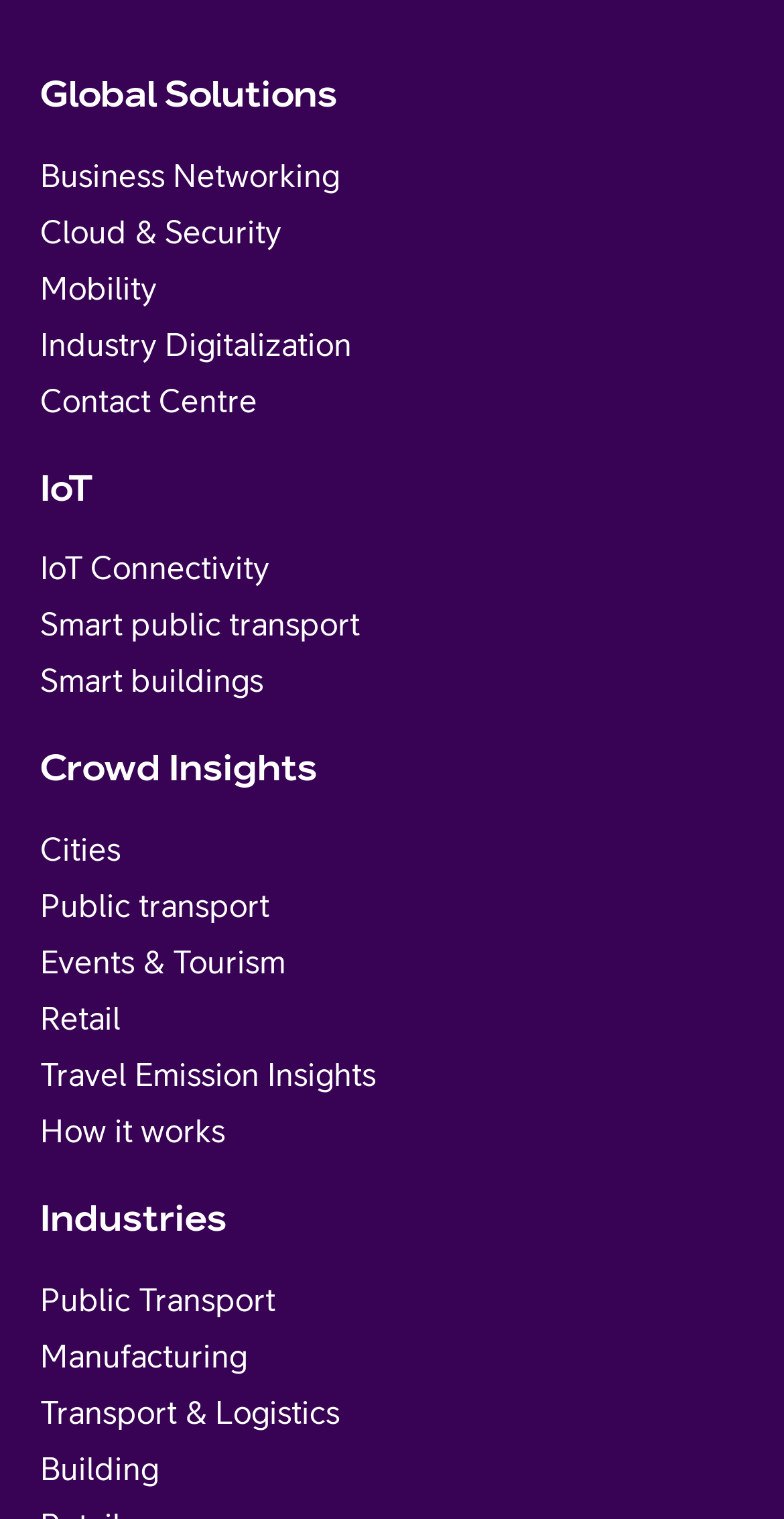Calculate the bounding box coordinates for the UI element based on the following description: "Industry Digitalization". Ensure the coordinates are four float numbers between 0 and 1, i.e., [left, top, right, bottom].

[0.051, 0.214, 0.449, 0.238]